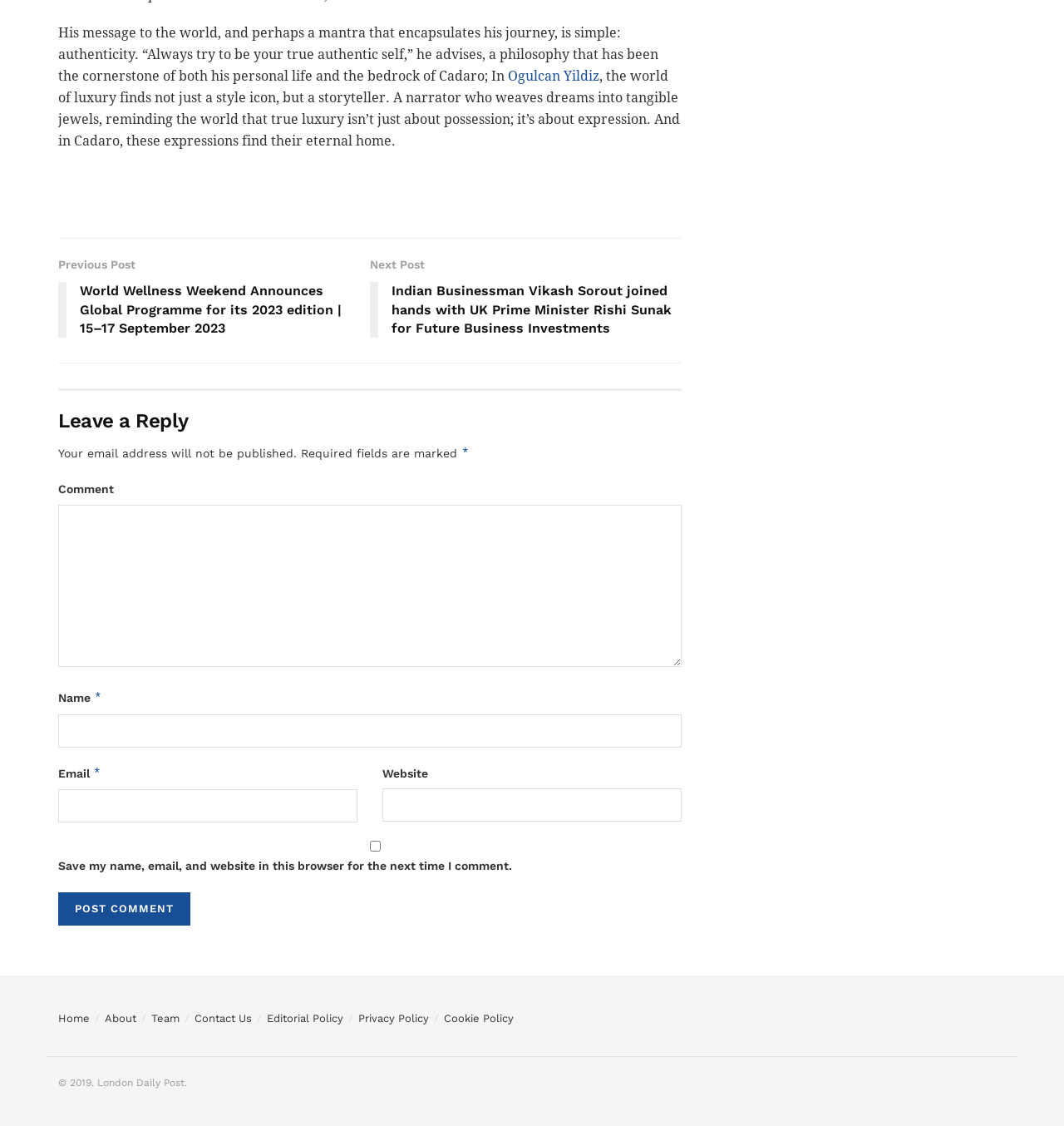Identify the bounding box coordinates of the region that needs to be clicked to carry out this instruction: "Enter a comment in the text box". Provide these coordinates as four float numbers ranging from 0 to 1, i.e., [left, top, right, bottom].

[0.055, 0.448, 0.641, 0.592]